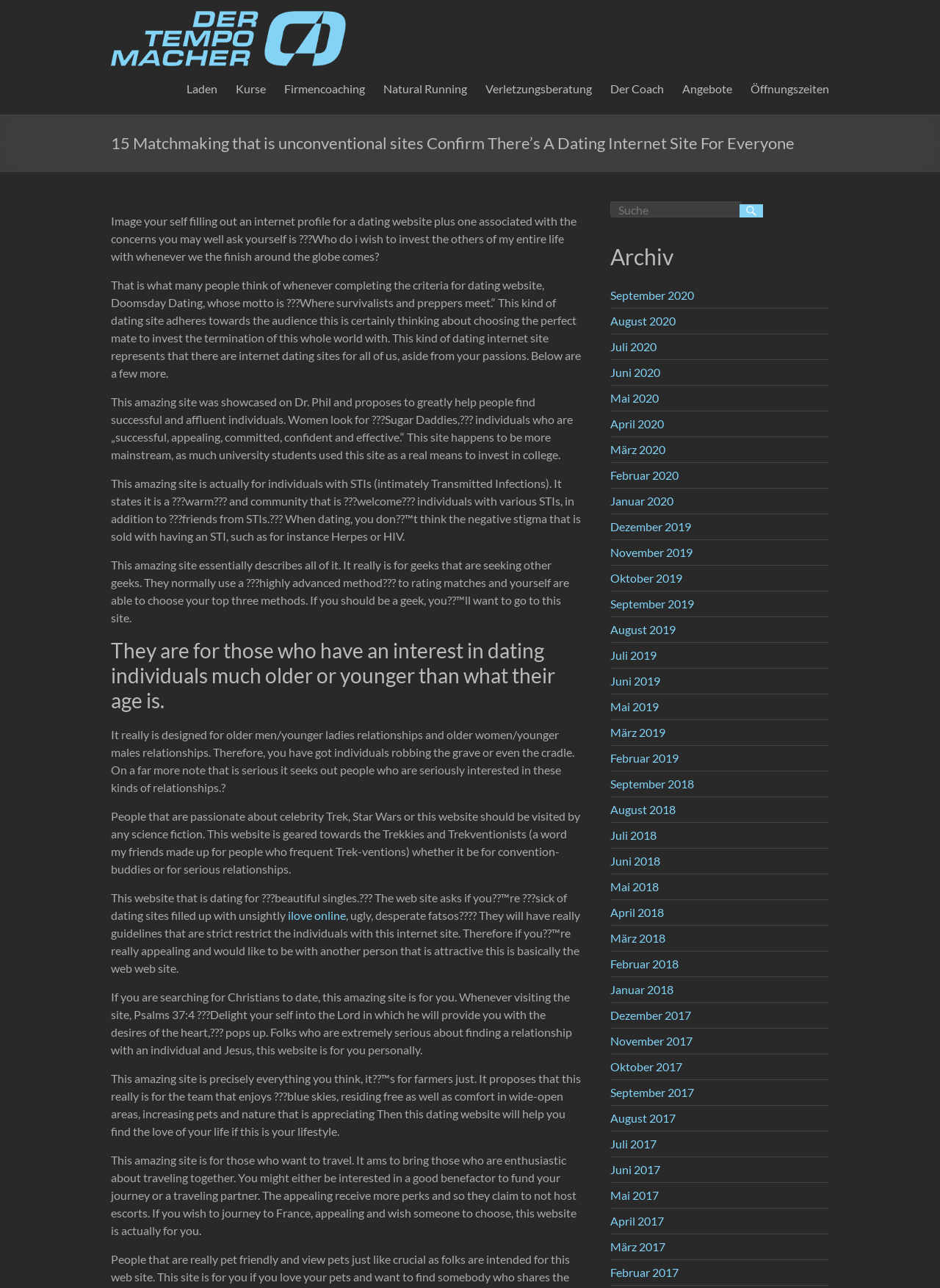Can you identify the bounding box coordinates of the clickable region needed to carry out this instruction: 'Click on the 'September 2020' link'? The coordinates should be four float numbers within the range of 0 to 1, stated as [left, top, right, bottom].

[0.649, 0.224, 0.738, 0.235]